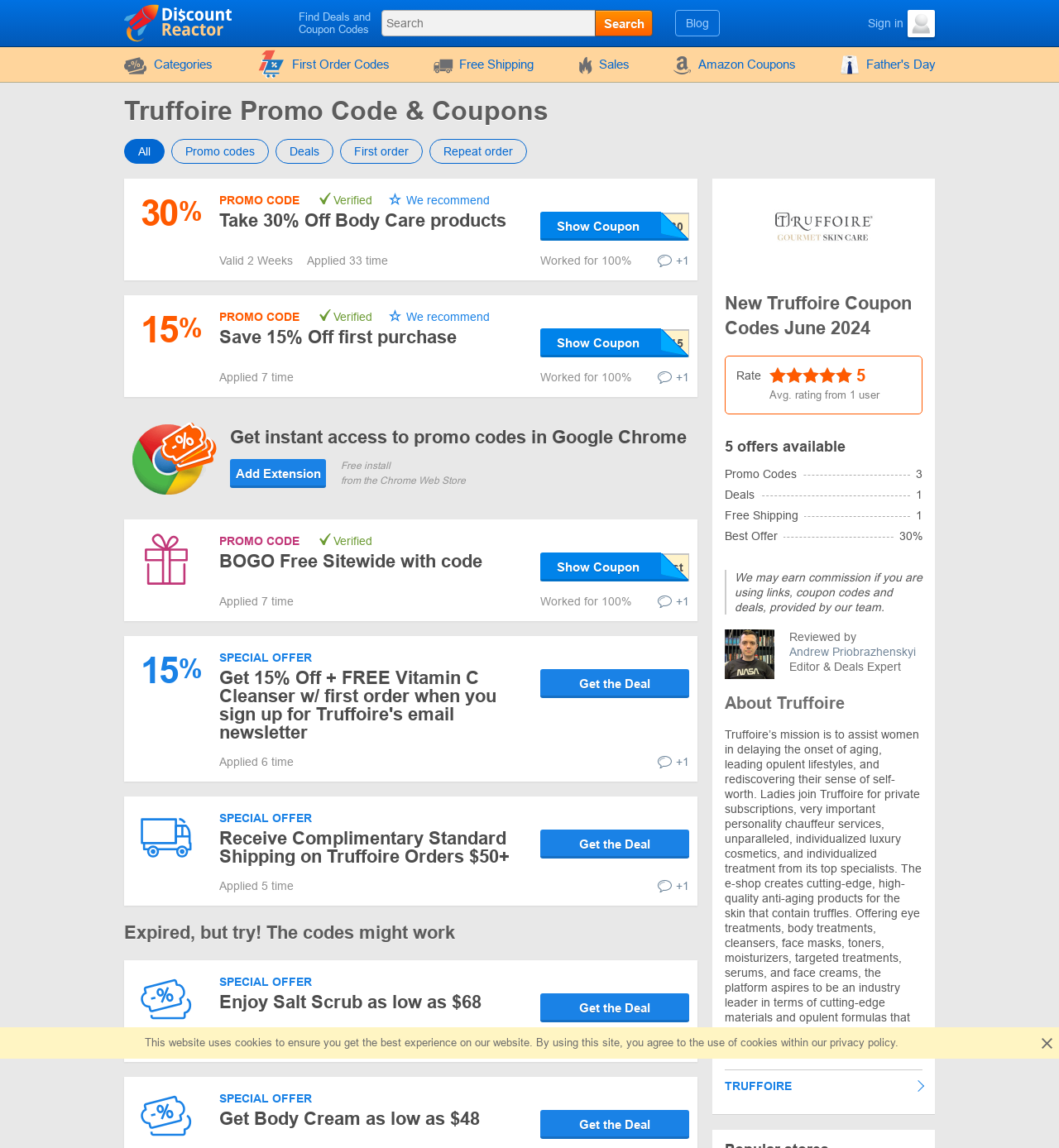Provide a comprehensive description of the webpage.

The webpage is about Truffoire promo codes, offering 5 valid coupon codes and discounts in June 2024. At the top, there is a search bar with a "Search" button, allowing users to find deals and coupon codes. Below the search bar, there are several links to categories, including "DiscountReactor", "Blog", and "Sign in Avatar", which features an avatar image.

On the left side, there is a list of links to various promo code categories, such as "First Order Codes", "Free Shipping", "Sales", and "Amazon Coupons", each accompanied by an icon. Below these links, there is a heading "Truffoire Promo Code & Coupons" followed by a series of tabs labeled "All", "Promo codes", "Deals", "First order", and "Repeat order".

The main content of the webpage is a list of promo codes, each with a description, a "Show Coupon" or "Get the Deal" button, and information on how many times the code has been applied and its success rate. The promo codes are organized into sections, with headings like "PROMO CODE" and "SPECIAL OFFER". There are also images scattered throughout the page, including a dog, a gift, and a barcode.

At the bottom of the page, there is a section with an expired special offer, and another section with a special offer that is still valid.